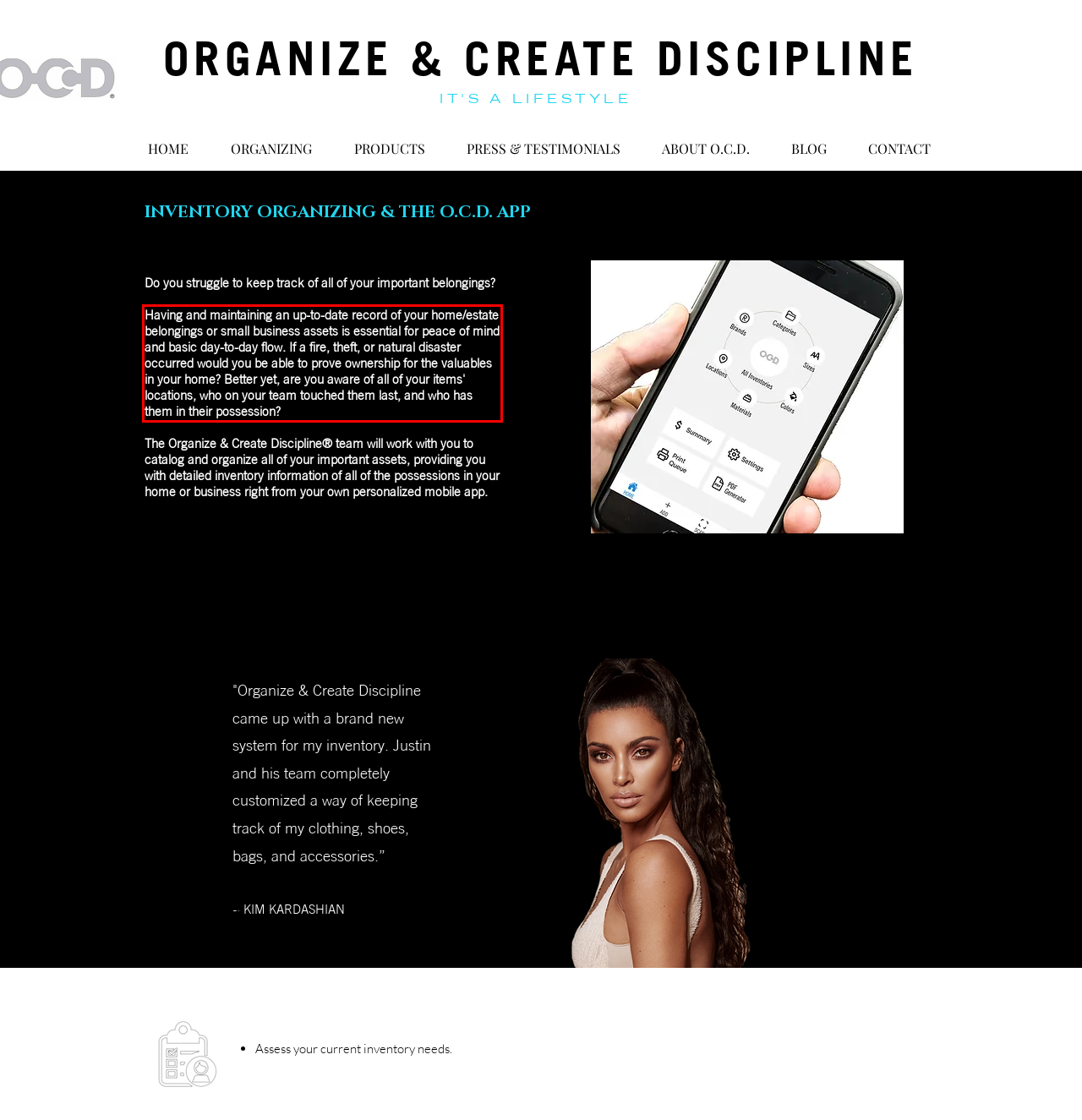From the screenshot of the webpage, locate the red bounding box and extract the text contained within that area.

Having and maintaining an up-to-date record of your home/estate belongings or small business assets is essential for peace of mind and basic day-to-day flow. If a fire, theft, or natural disaster occurred would you be able to prove ownership for the valuables in your home? Better yet, are you aware of all of your items' locations, who on your team touched them last, and who has them in their possession?